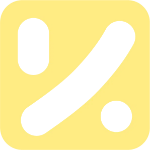Offer a comprehensive description of the image.

The image features the logo of "Kee," presented in a vibrant yellow background. The design incorporates curved and straight lines, symbolizing creativity and innovation. This logo embodies the spirit of the brand, which is focused on empowering women through notable tech conferences, promoting ideas around entrepreneurship, inspiration, and mindfulness. It represents a prominent initiative aimed at enriching the lives and careers of women in technology by fostering networking opportunities and fresh insights into the tech landscape.